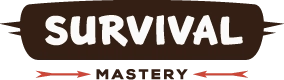Provide a comprehensive description of the image.

The image features the logo of "Survival Mastery," prominently displaying the word "SURVIVAL" in bold, uppercase letters. Below it, the word "MASTERY" is presented in a smaller, capitalized font, all set against a contrasting dark background. The design is accented with simple arrow motifs on either side, symbolizing direction and guidance, which aligns with the theme of survival skills and knowledge. This logo represents a platform focused on equipping individuals with essential survival skills and preparedness information.